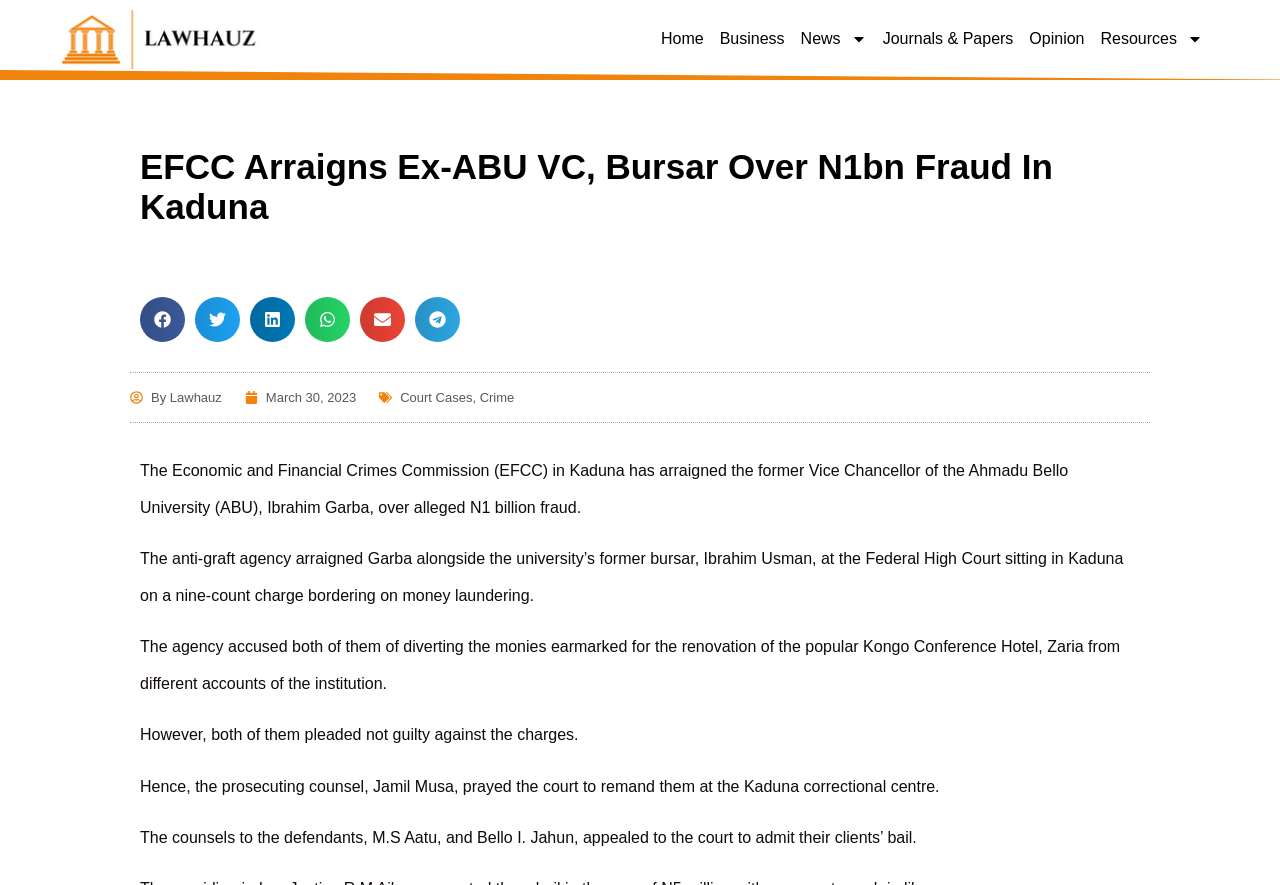Given the element description "Court Cases" in the screenshot, predict the bounding box coordinates of that UI element.

[0.313, 0.441, 0.369, 0.458]